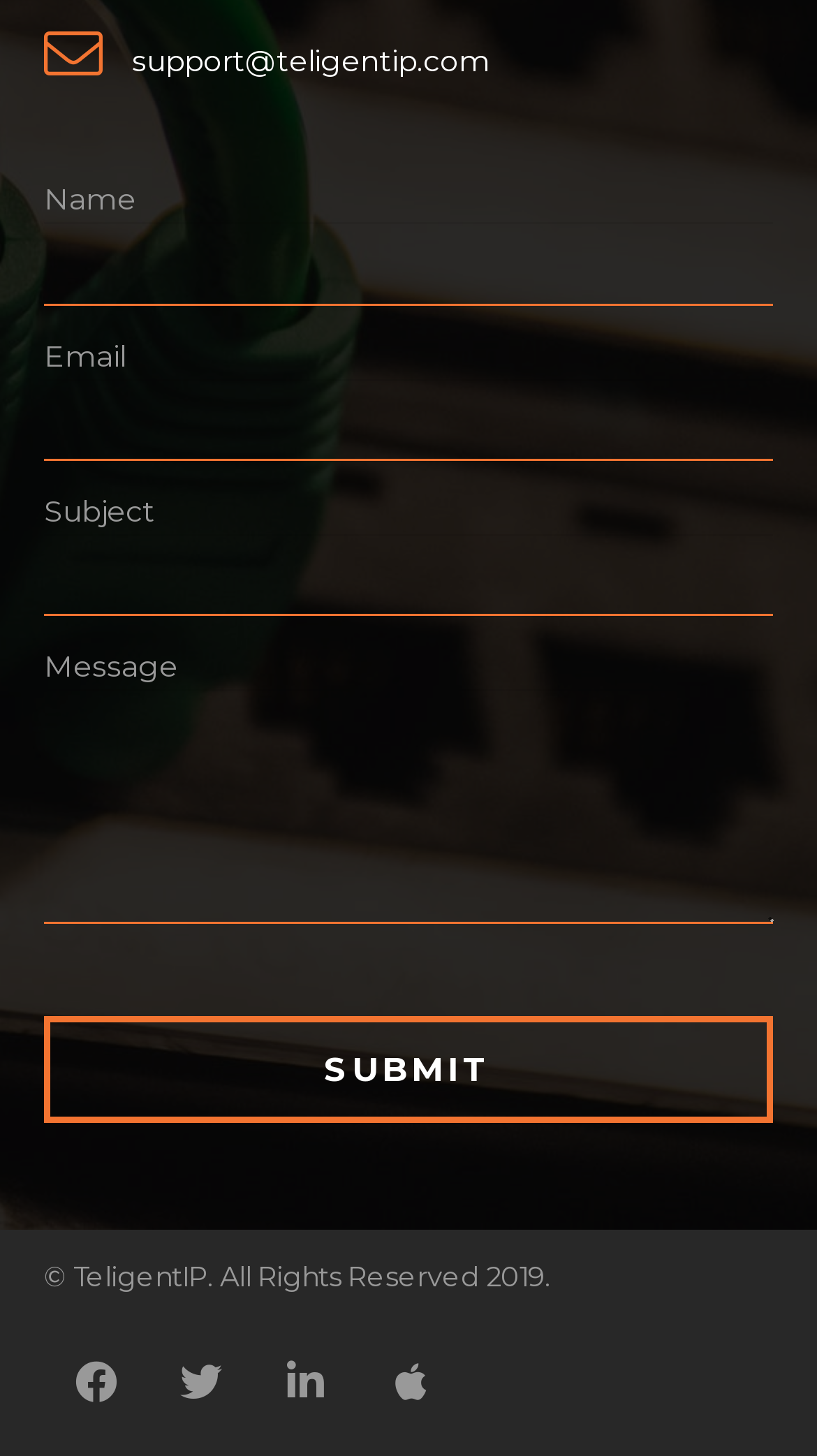Please identify the bounding box coordinates of the region to click in order to complete the given instruction: "Type your email address". The coordinates should be four float numbers between 0 and 1, i.e., [left, top, right, bottom].

[0.054, 0.26, 0.946, 0.316]